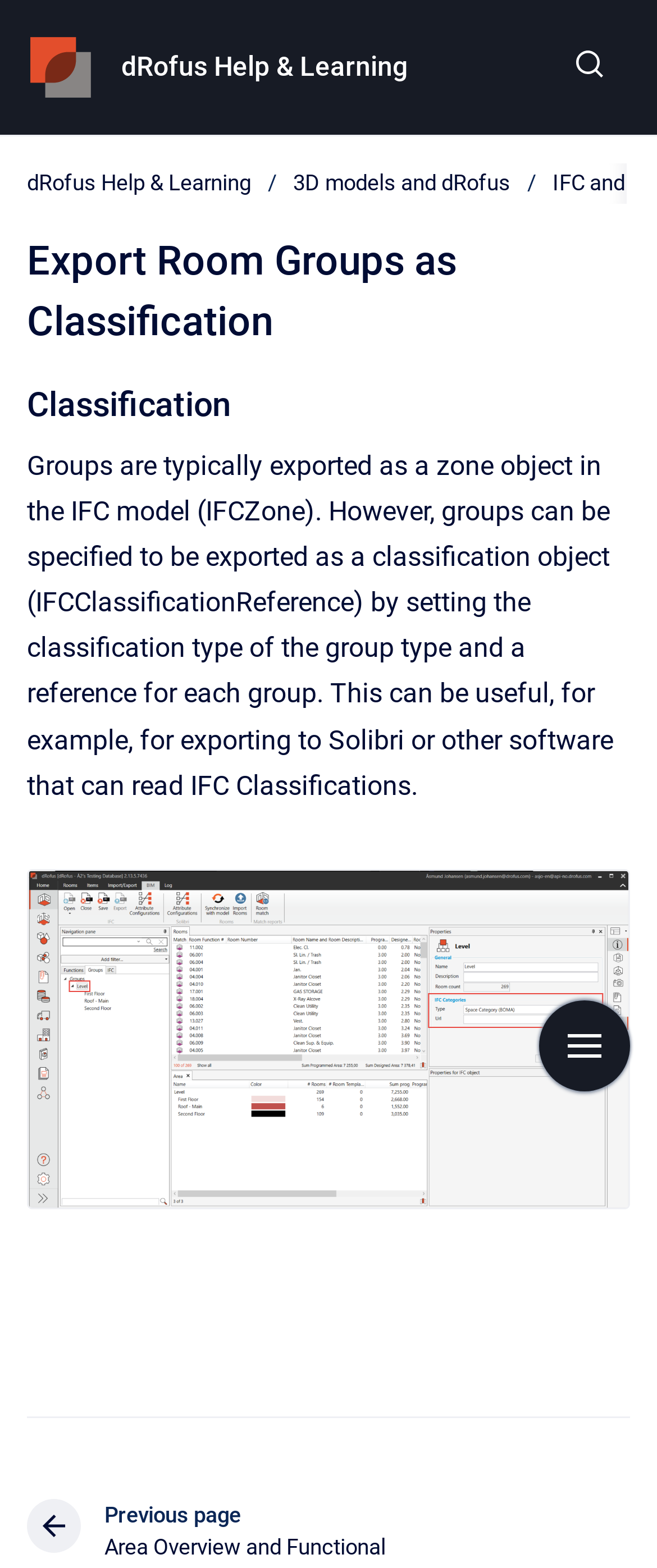What is the function of the 'Show search form' button?
Based on the visual information, provide a detailed and comprehensive answer.

The button is labeled as 'Show search form', which suggests that its function is to display a search form when clicked.